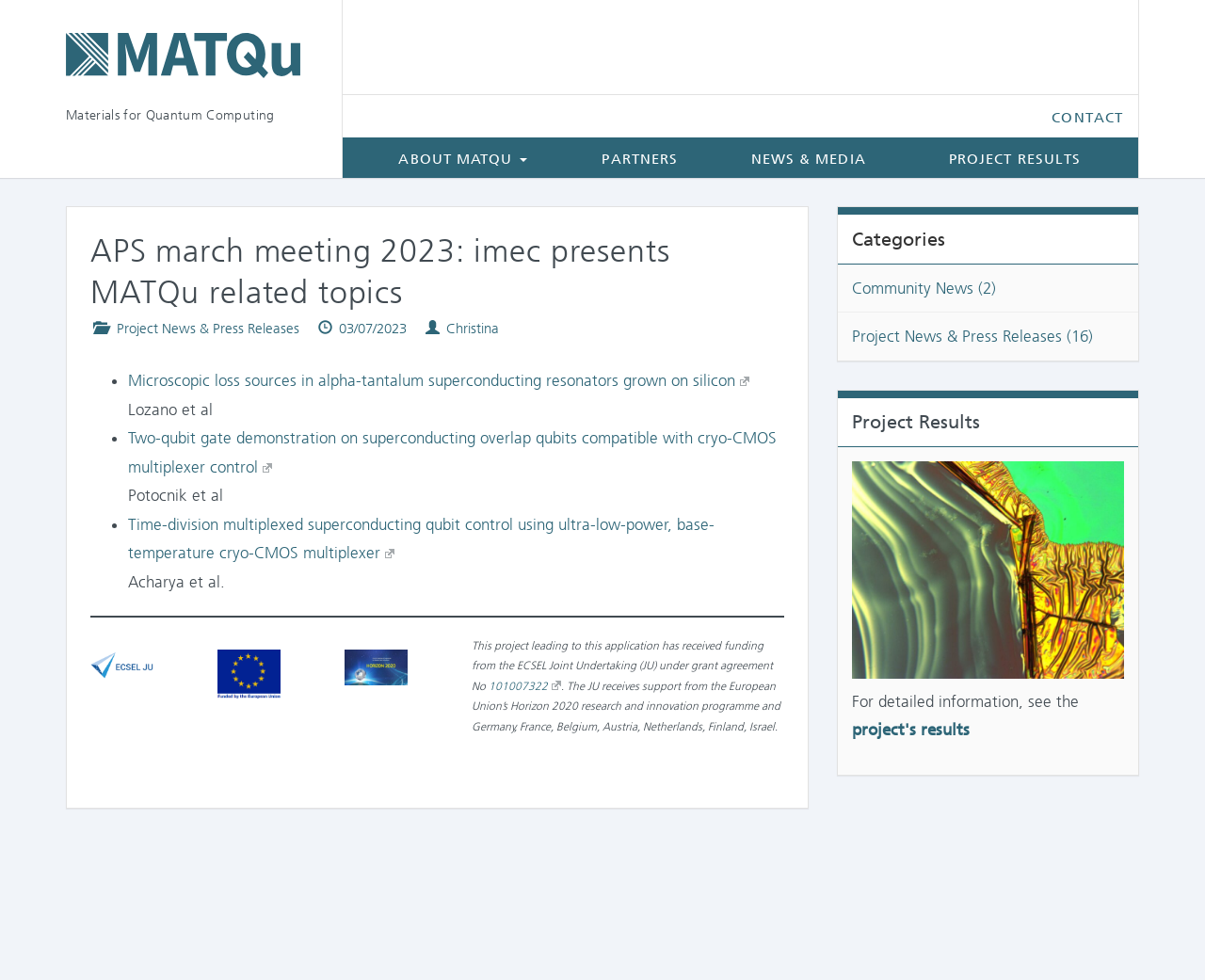Determine the main headline of the webpage and provide its text.

APS march meeting 2023: imec presents MATQu related topics